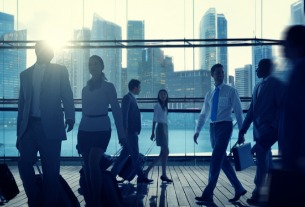What is the context of the revitalized travel era?
Look at the image and provide a short answer using one word or a phrase.

Lifting of travel restrictions